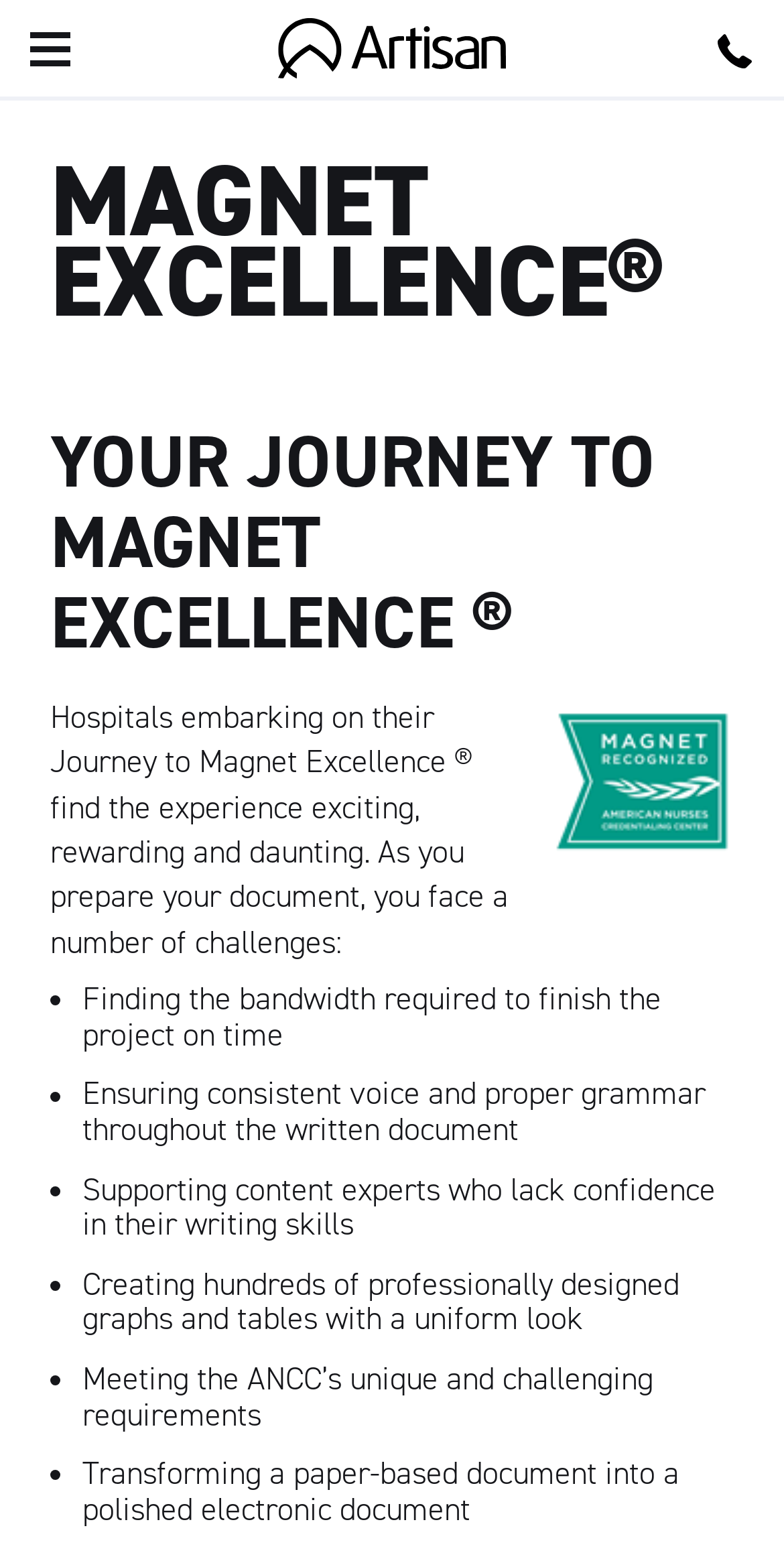What is the certification process about?
Please provide a comprehensive answer based on the information in the image.

The certification process is about Magnet Excellence, which is obtained from the heading 'MAGNET EXCELLENCE®' located at [0.064, 0.103, 0.936, 0.206] and also from the heading 'YOUR JOURNEY TO MAGNET EXCELLENCE ®' located at [0.064, 0.271, 0.936, 0.425].